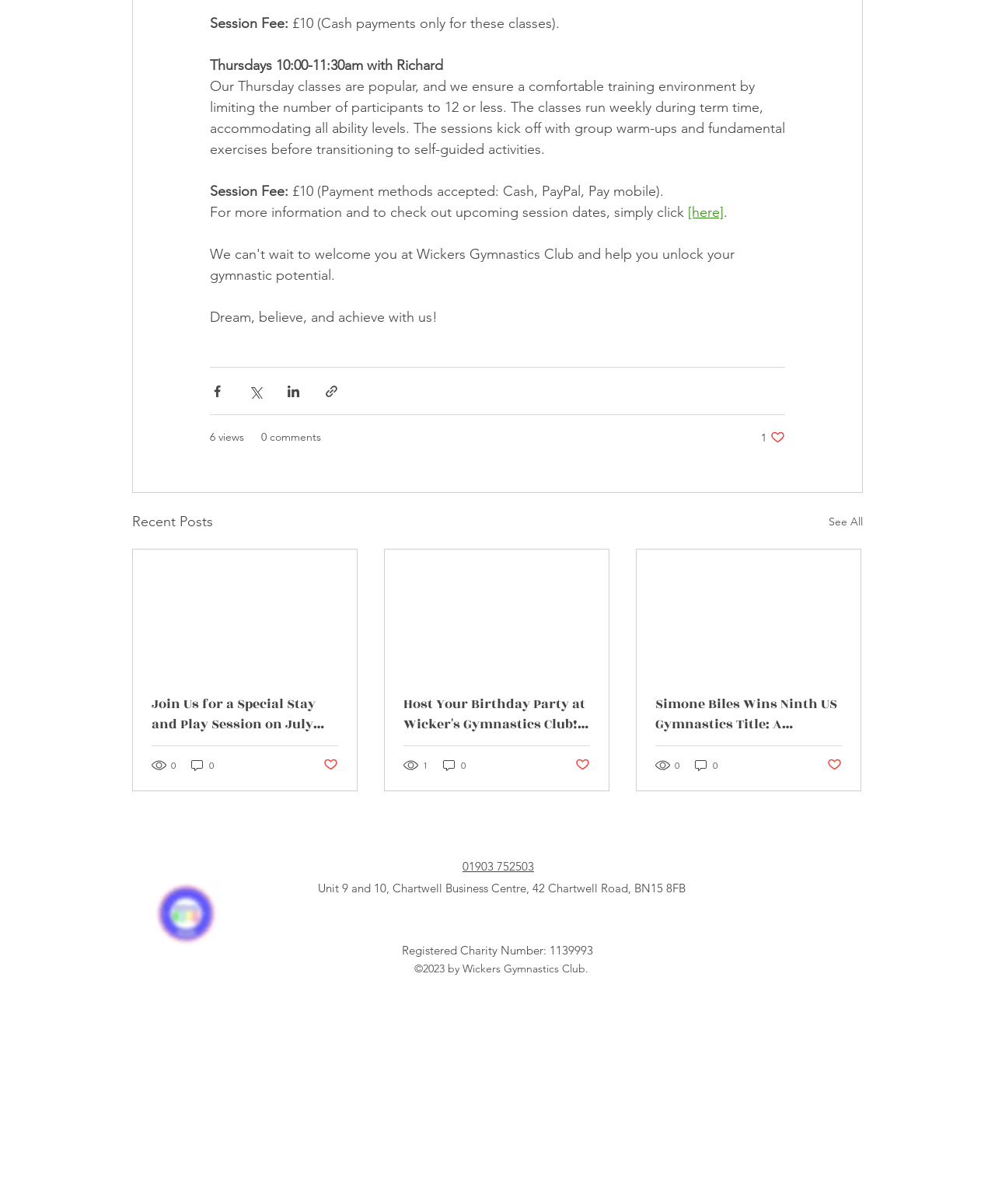Please locate the bounding box coordinates of the element that needs to be clicked to achieve the following instruction: "Click the 'Facebook' link in the Social Bar". The coordinates should be four float numbers between 0 and 1, i.e., [left, top, right, bottom].

[0.48, 0.76, 0.496, 0.773]